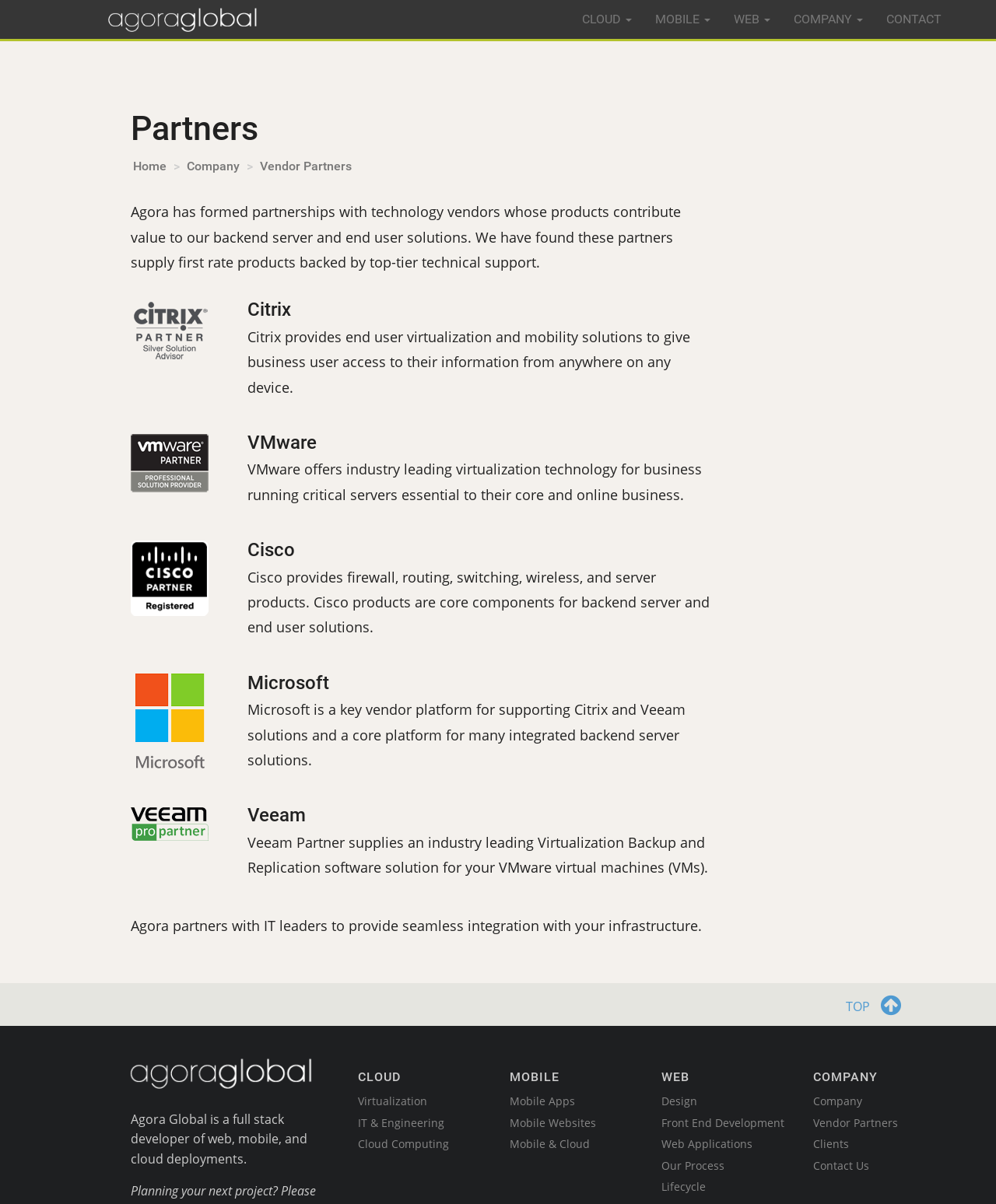Provide the bounding box coordinates of the HTML element described as: "Mobile & Cloud". The bounding box coordinates should be four float numbers between 0 and 1, i.e., [left, top, right, bottom].

[0.512, 0.943, 0.641, 0.96]